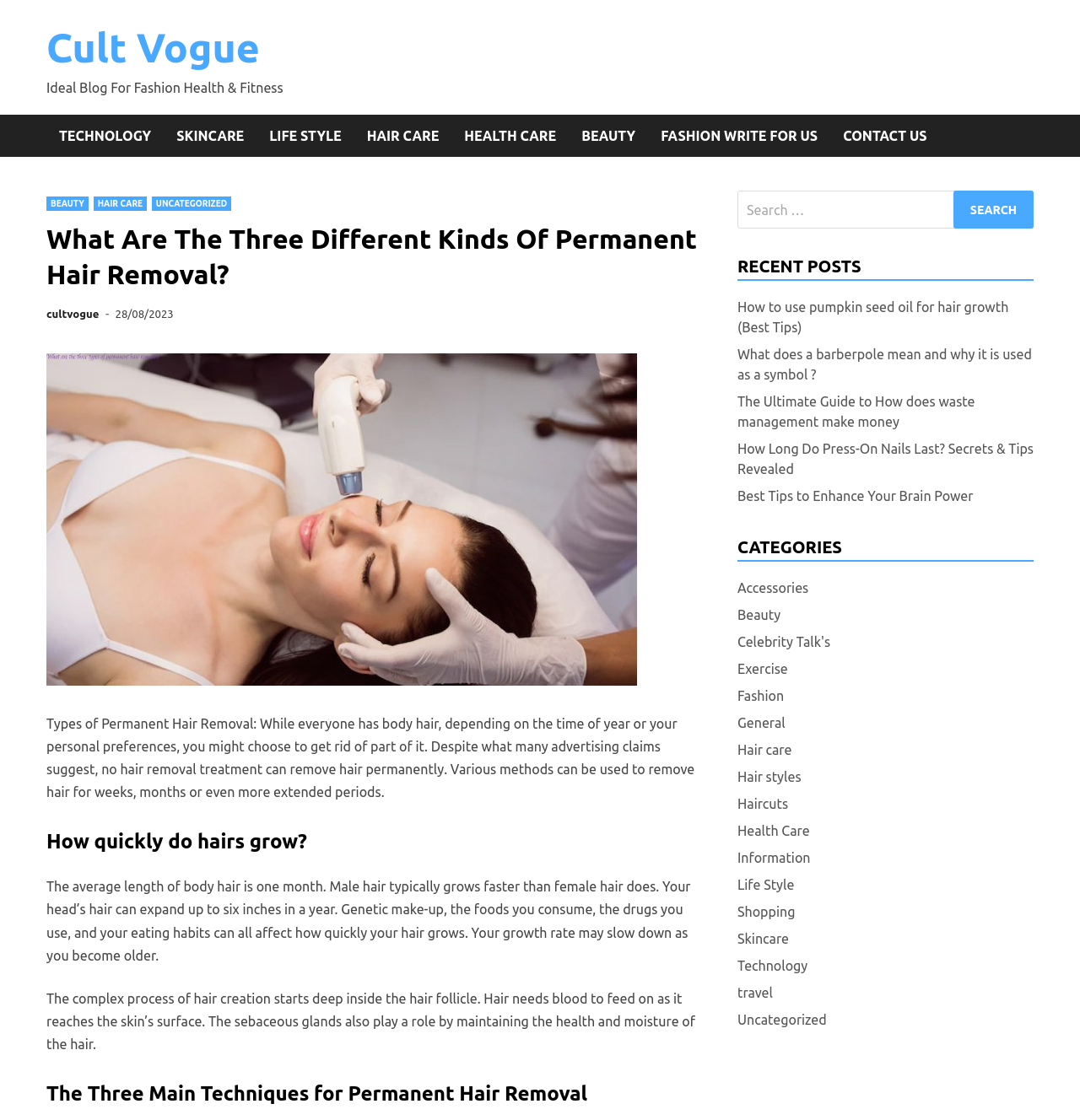Provide a short answer to the following question with just one word or phrase: What is the main topic of this webpage?

Hair removal